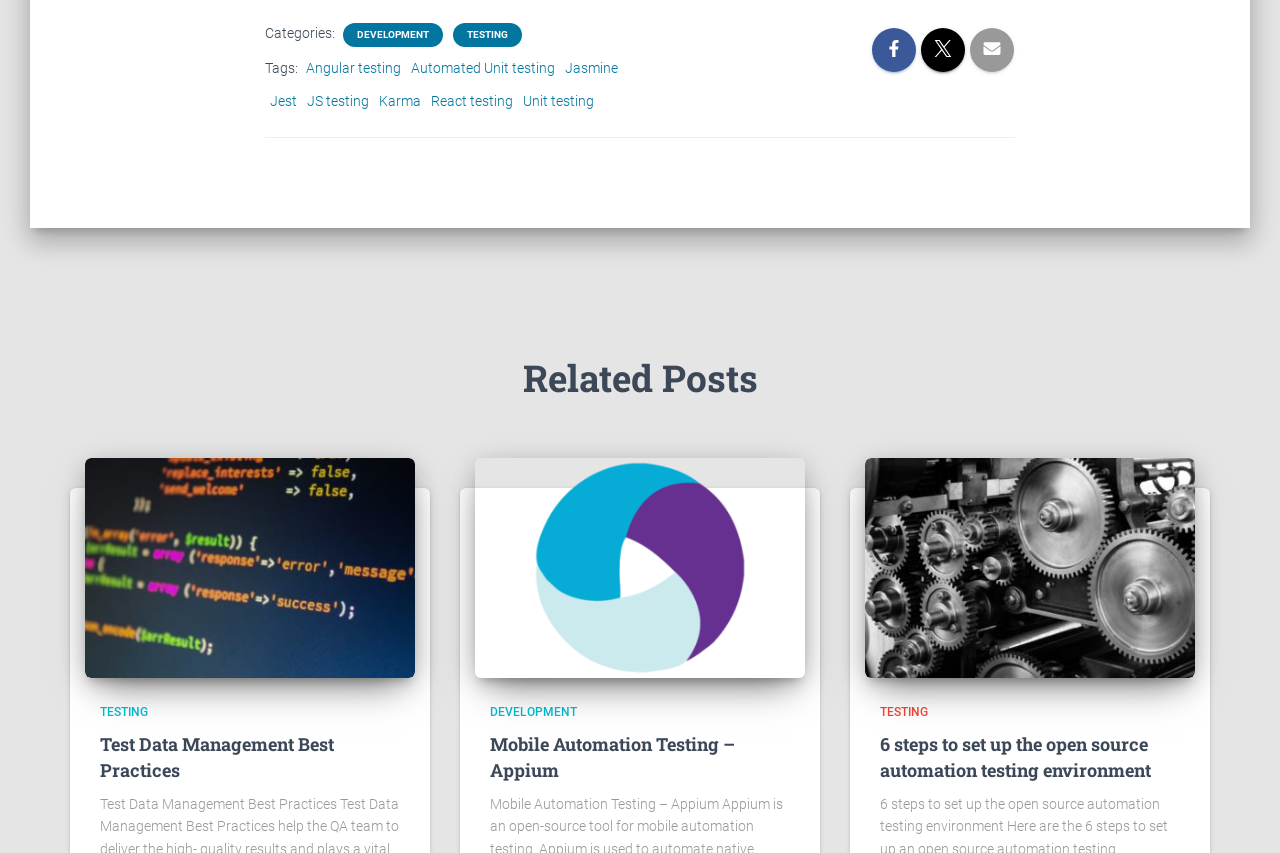Find the bounding box coordinates for the area that should be clicked to accomplish the instruction: "View related post on Test Data Management".

[0.066, 0.655, 0.324, 0.674]